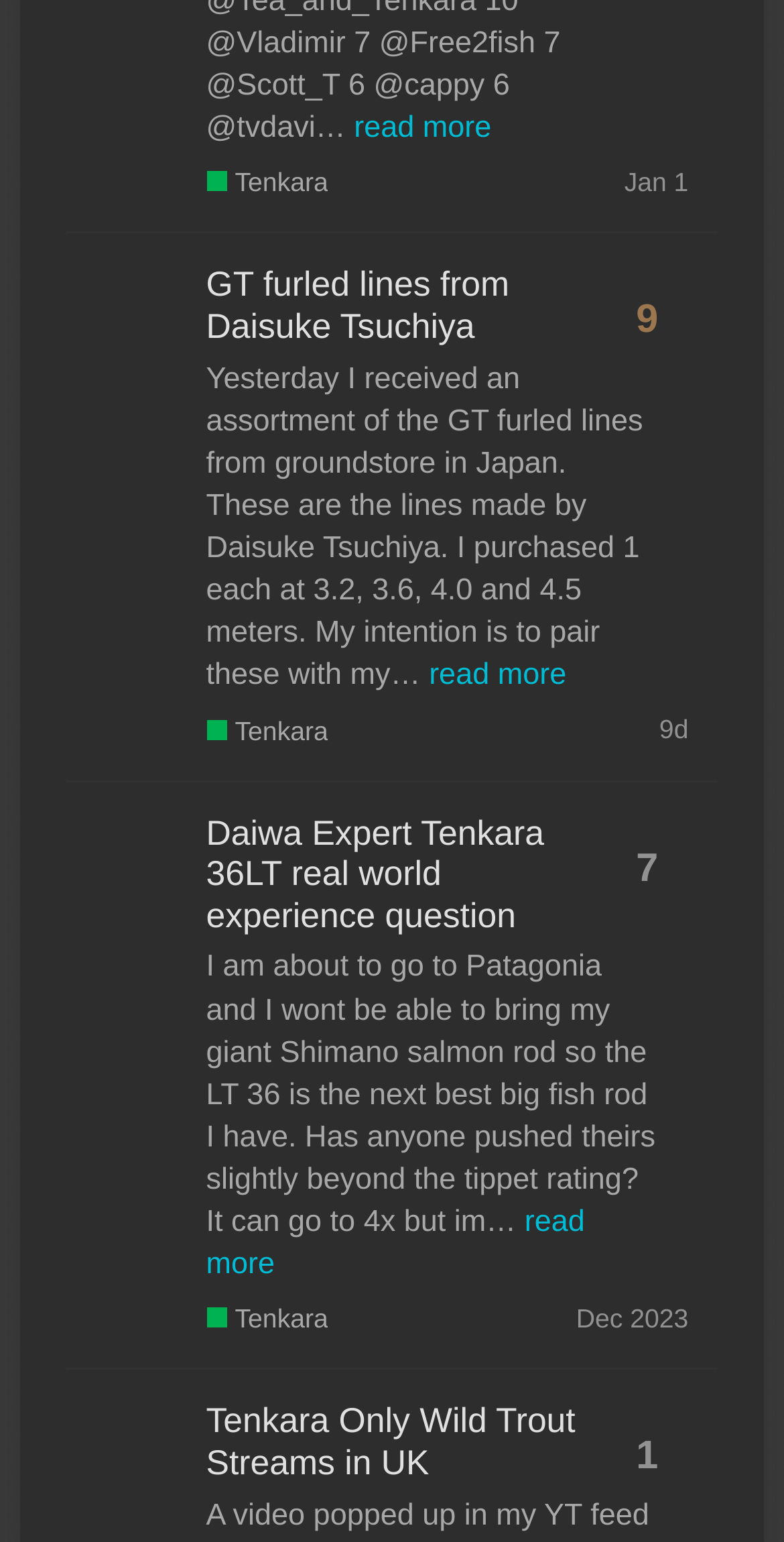From the screenshot, find the bounding box of the UI element matching this description: "aria-label="RedMapleOutdoors's profile, latest poster"". Supply the bounding box coordinates in the form [left, top, right, bottom], each a float between 0 and 1.

[0.122, 0.928, 0.245, 0.95]